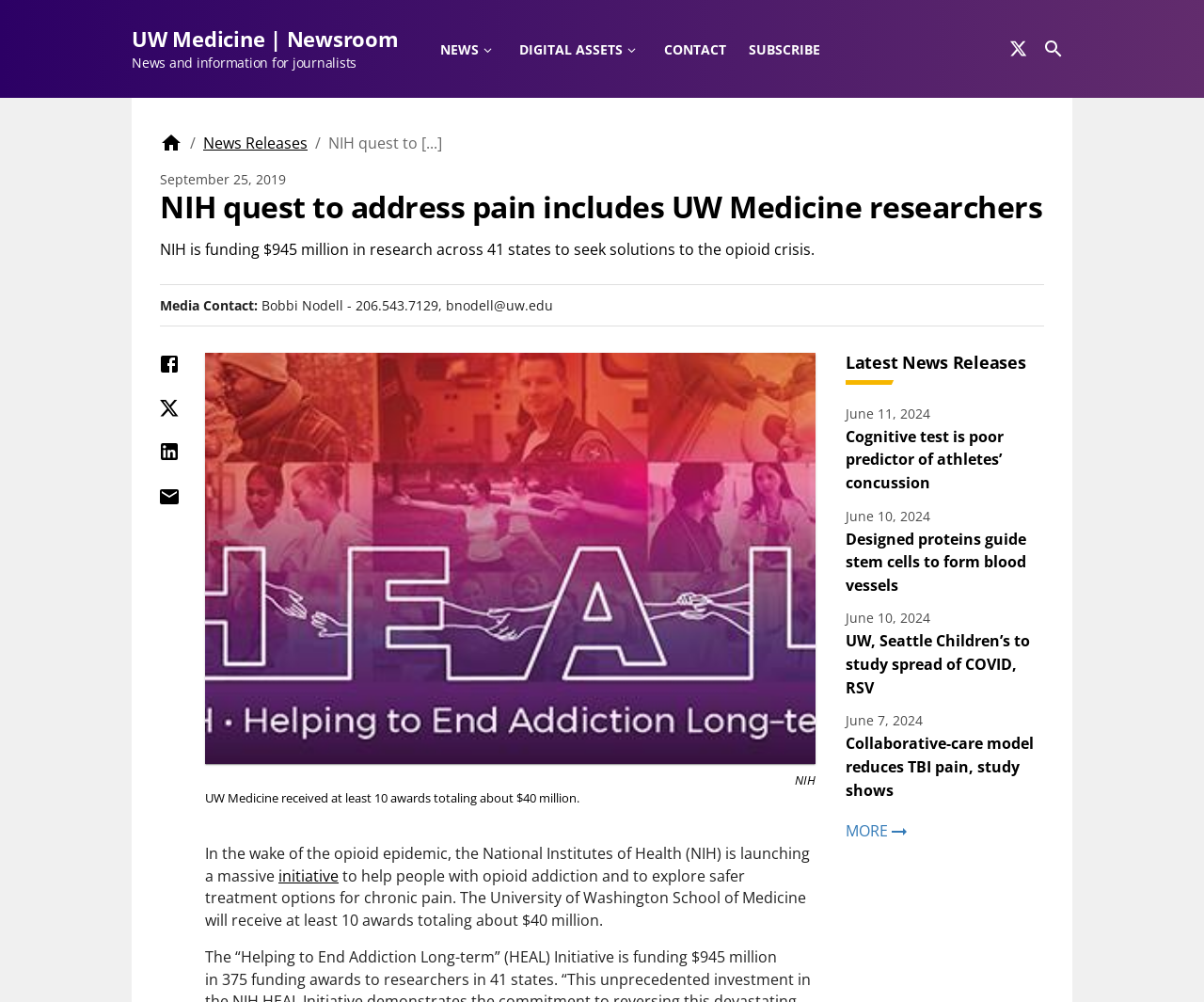Please provide a comprehensive response to the question below by analyzing the image: 
What is the amount of funding NIH is providing for research?

The answer can be found in the paragraph that starts with 'NIH quest to address pain includes UW Medicine researchers'. The sentence 'NIH is funding $945 million in research across 41 states to seek solutions to the opioid crisis.' provides the information about the funding amount.